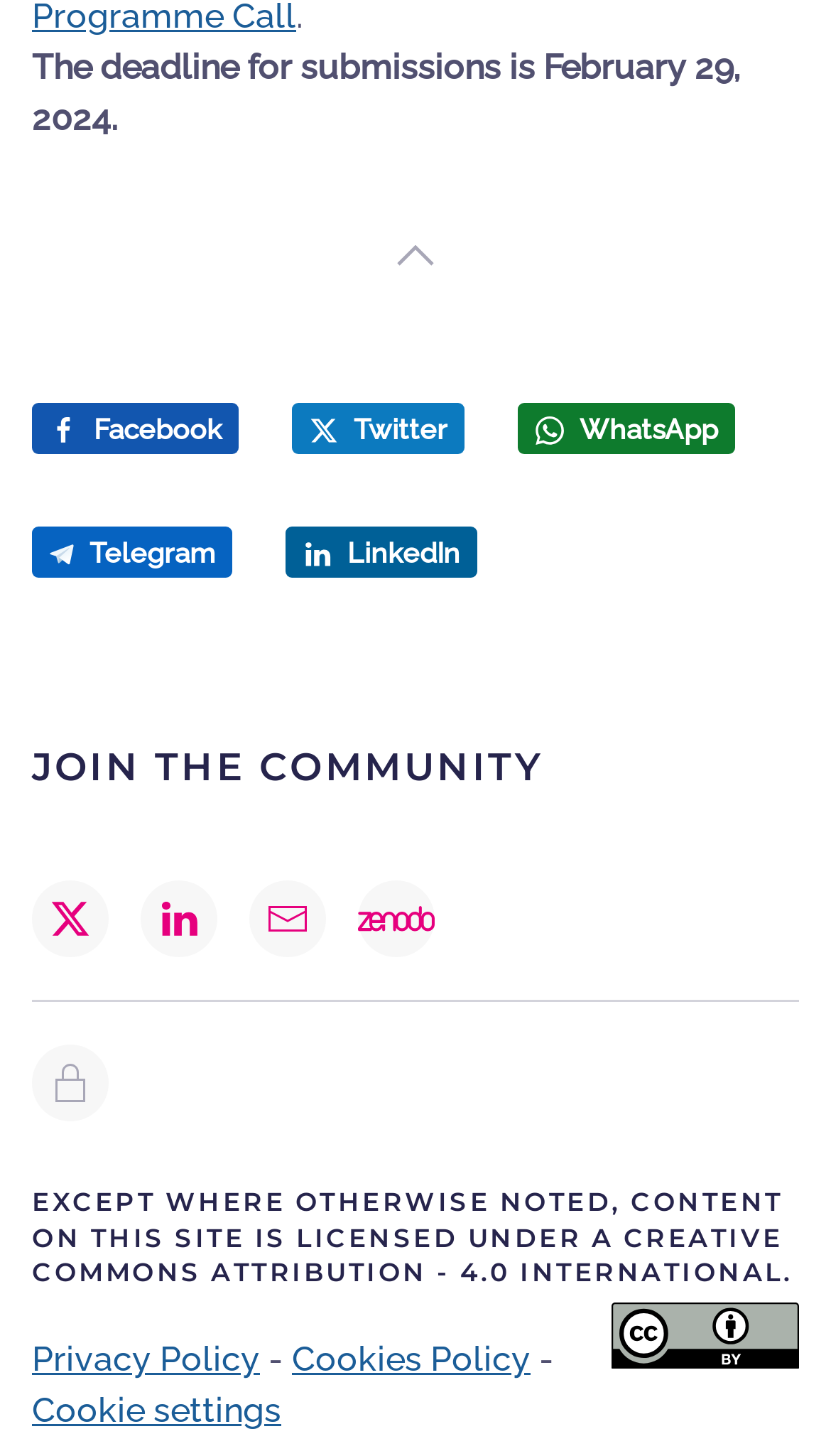Find the bounding box coordinates of the clickable area that will achieve the following instruction: "Click the 'Back to top' button".

[0.464, 0.162, 0.536, 0.191]